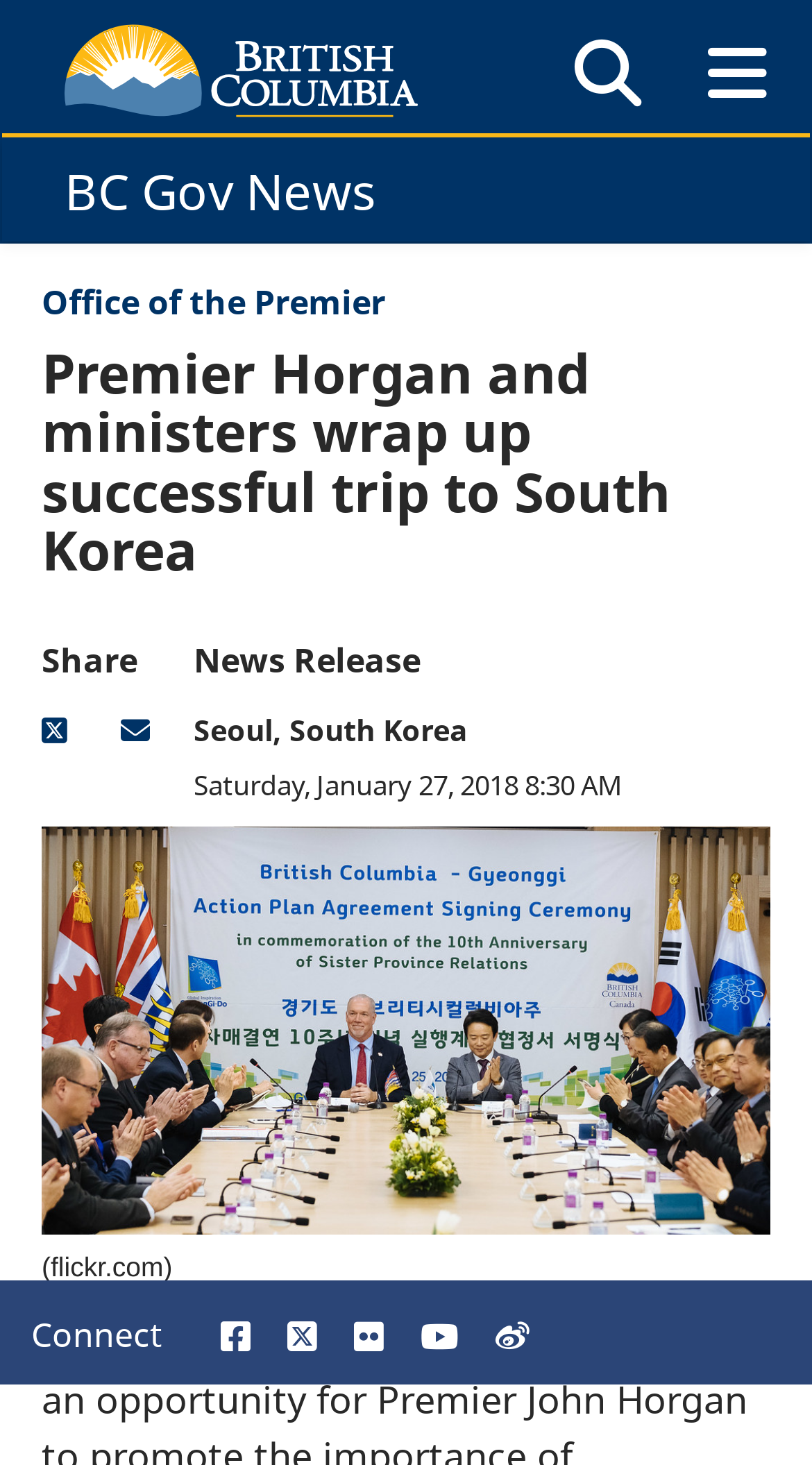Identify the bounding box coordinates for the element that needs to be clicked to fulfill this instruction: "Connect on Facebook". Provide the coordinates in the format of four float numbers between 0 and 1: [left, top, right, bottom].

[0.272, 0.9, 0.308, 0.925]